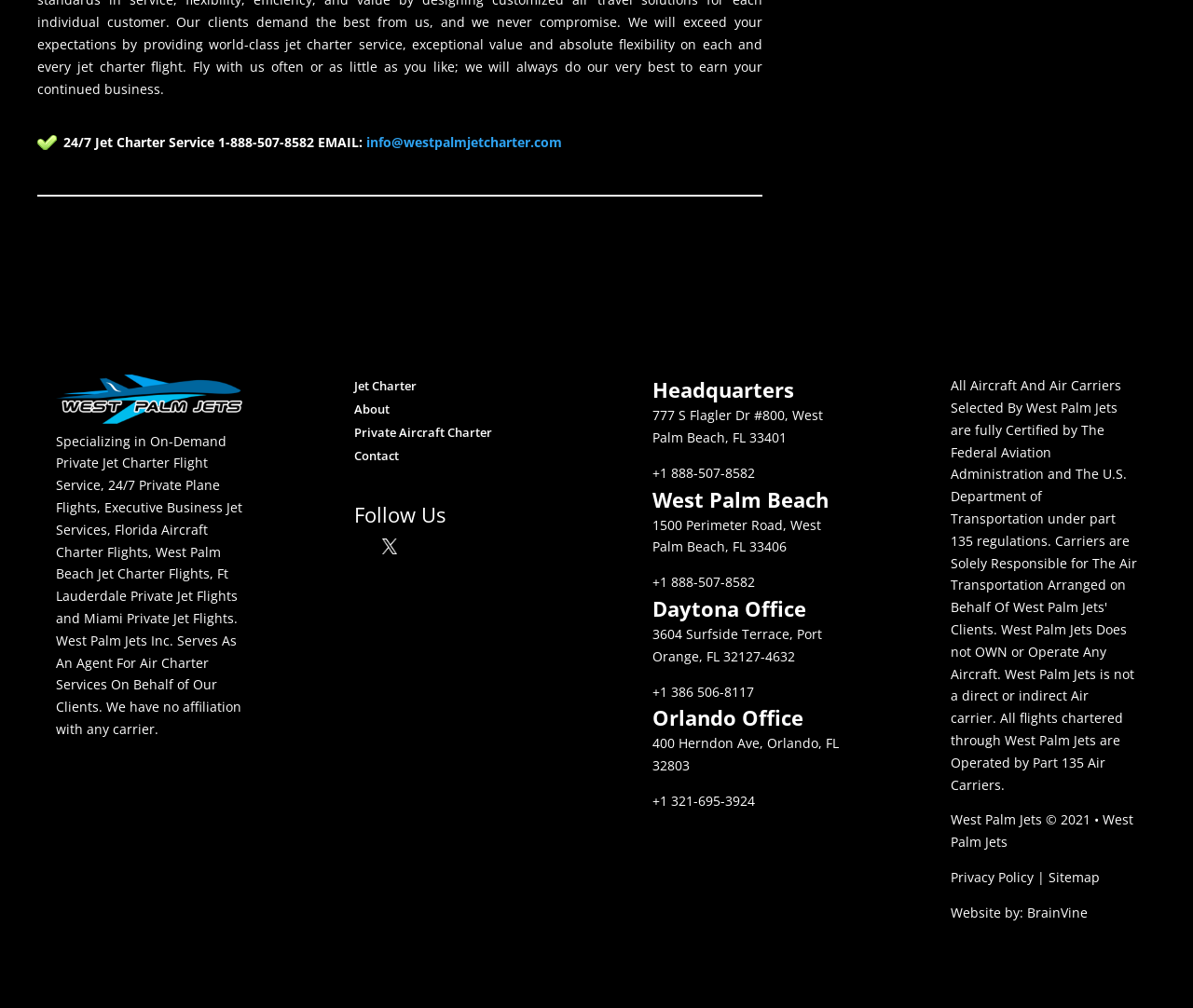Bounding box coordinates are to be given in the format (top-left x, top-left y, bottom-right x, bottom-right y). All values must be floating point numbers between 0 and 1. Provide the bounding box coordinate for the UI element described as: About

[0.297, 0.397, 0.327, 0.414]